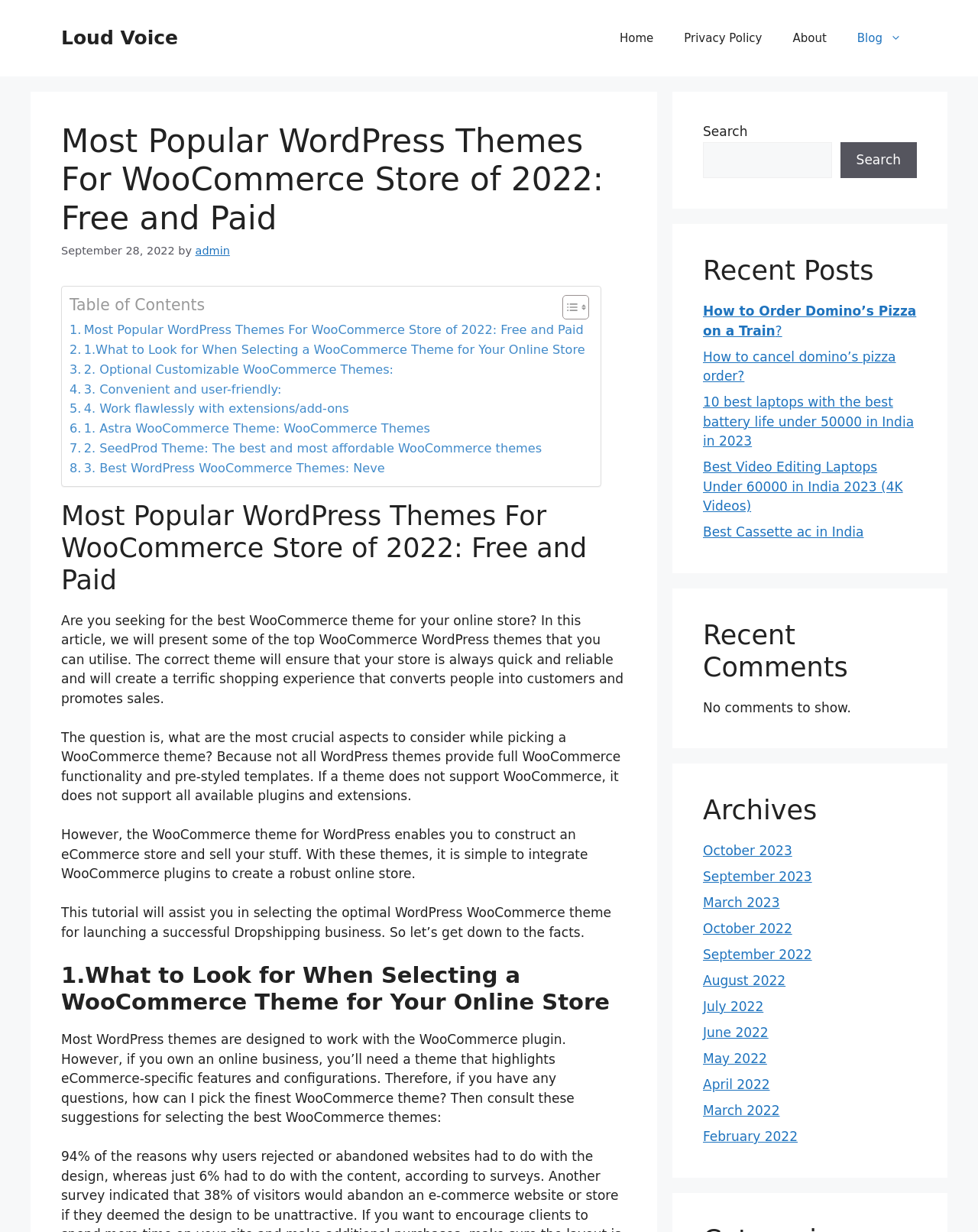How many links are in the primary navigation?
Using the image, give a concise answer in the form of a single word or short phrase.

5